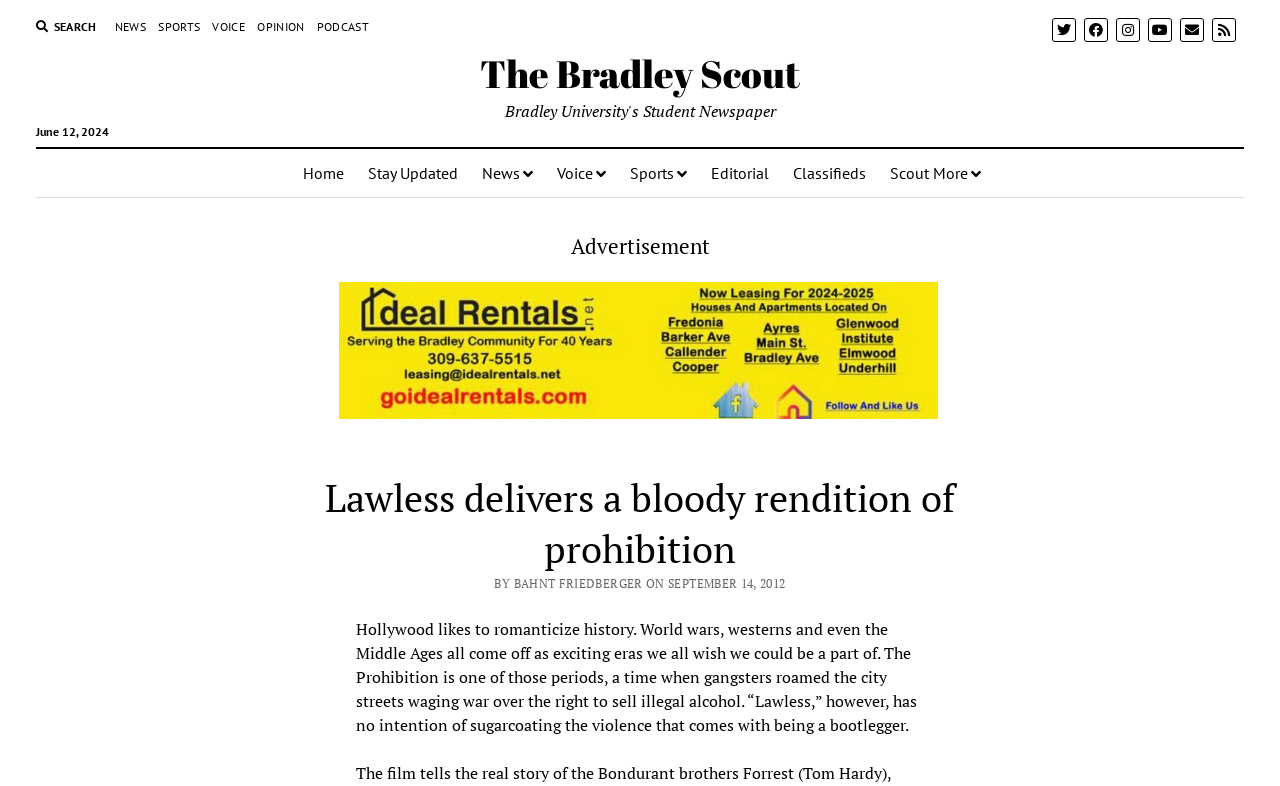Extract the main title from the webpage and generate its text.

Lawless delivers a bloody rendition of prohibition